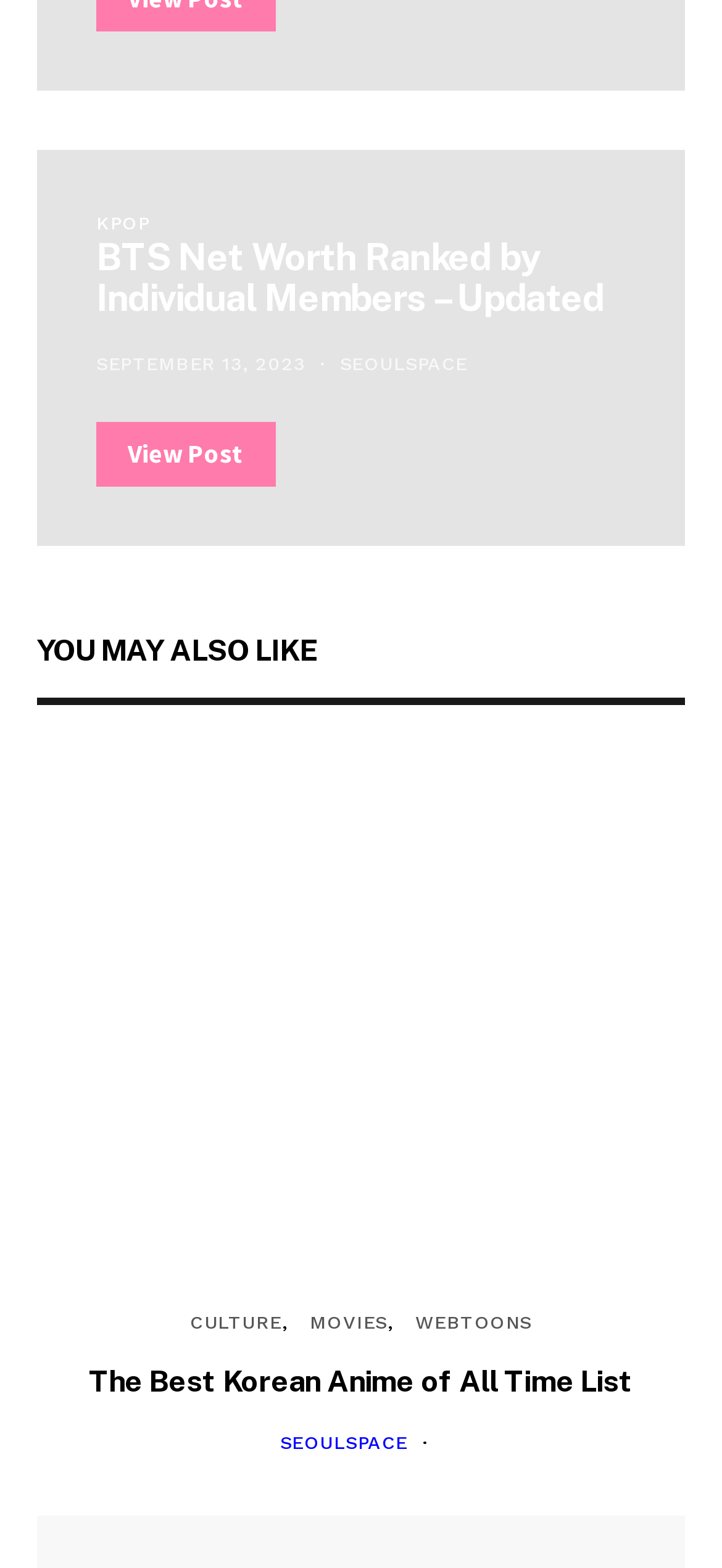Locate the coordinates of the bounding box for the clickable region that fulfills this instruction: "Check out the latest post from SEOULSPACE".

[0.471, 0.225, 0.647, 0.238]